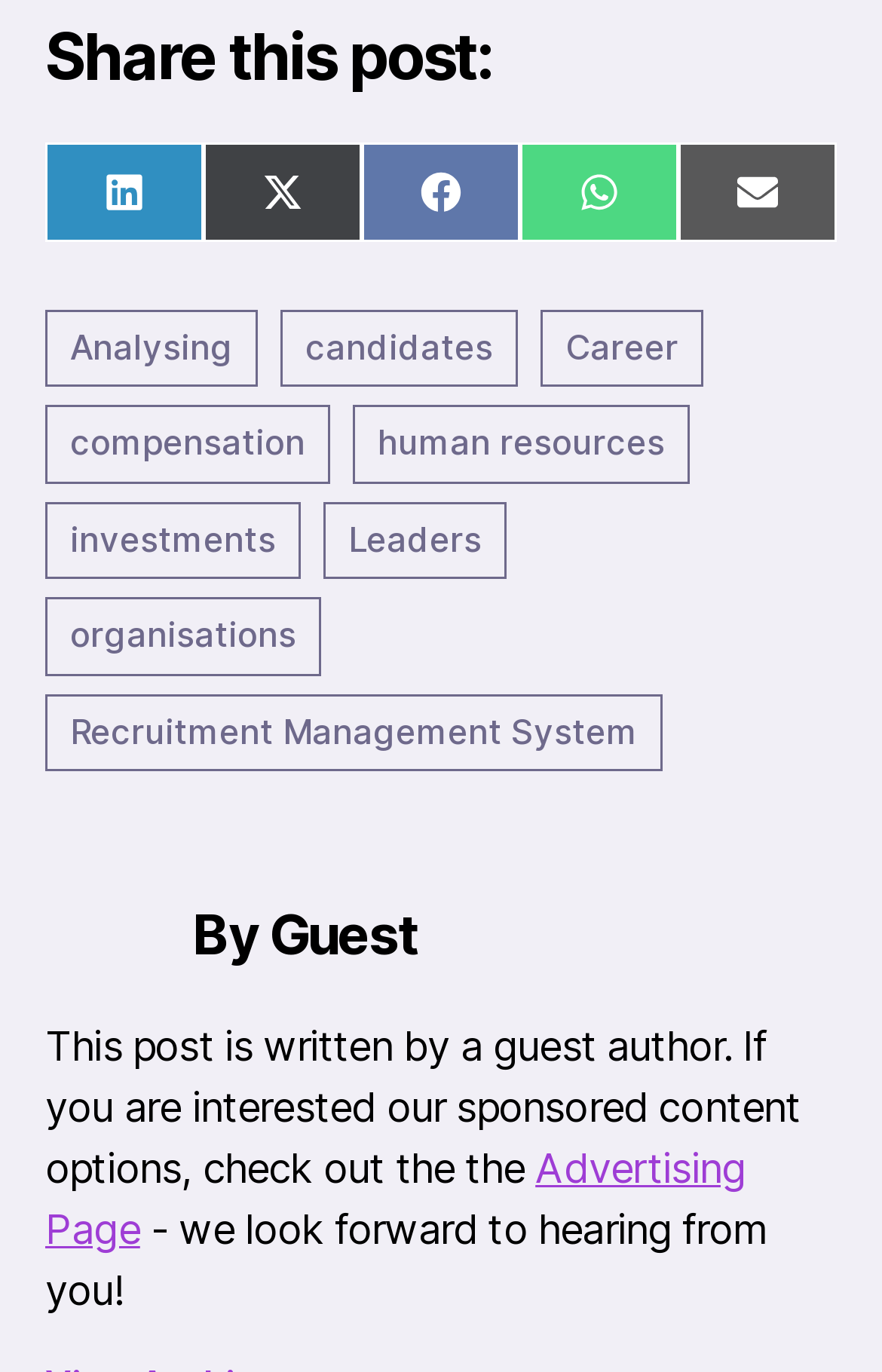Provide the bounding box coordinates for the UI element that is described as: "Share on X (Twitter)".

[0.231, 0.004, 0.41, 0.077]